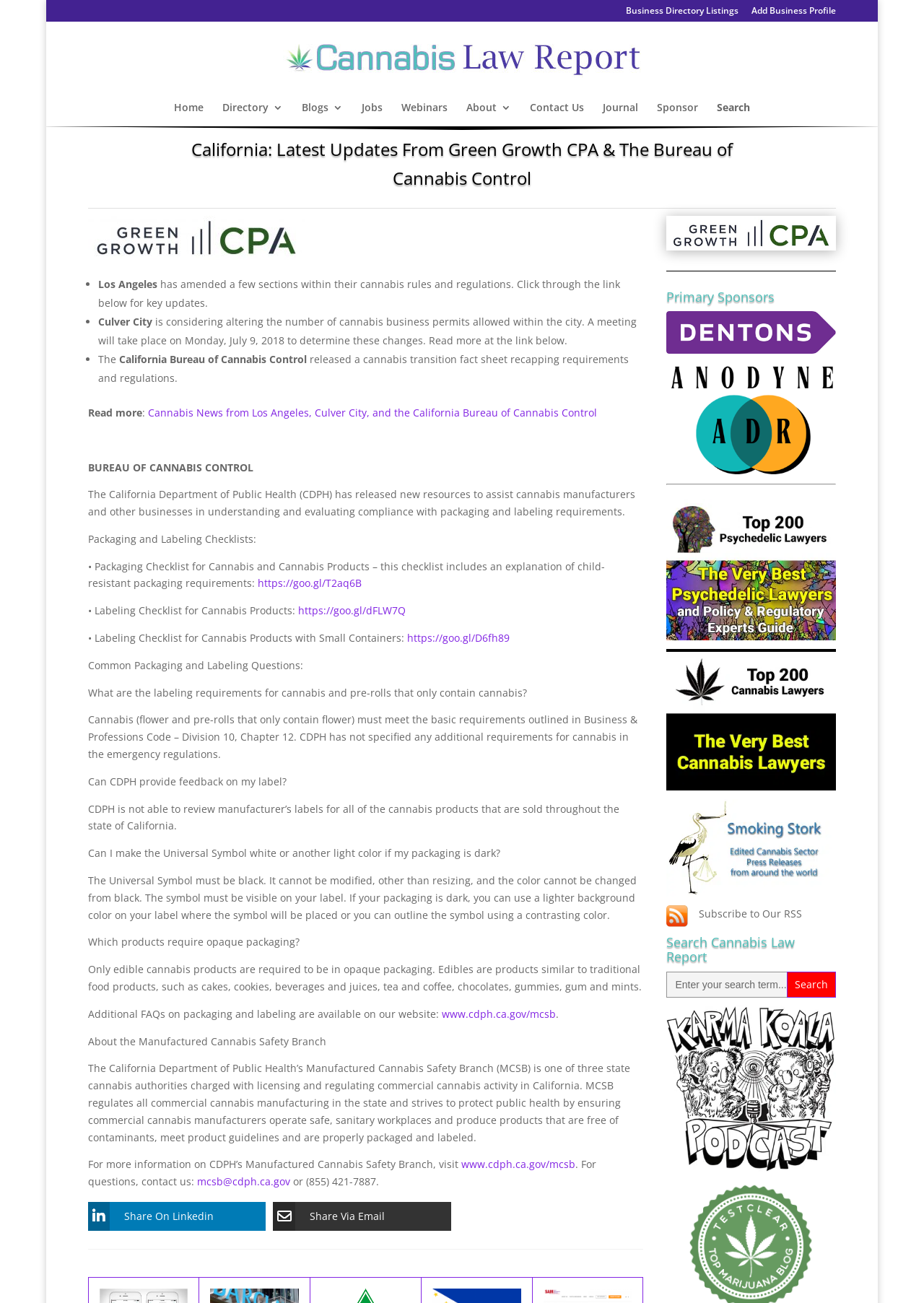Using the provided element description: "Contact Us", identify the bounding box coordinates. The coordinates should be four floats between 0 and 1 in the order [left, top, right, bottom].

[0.573, 0.079, 0.632, 0.097]